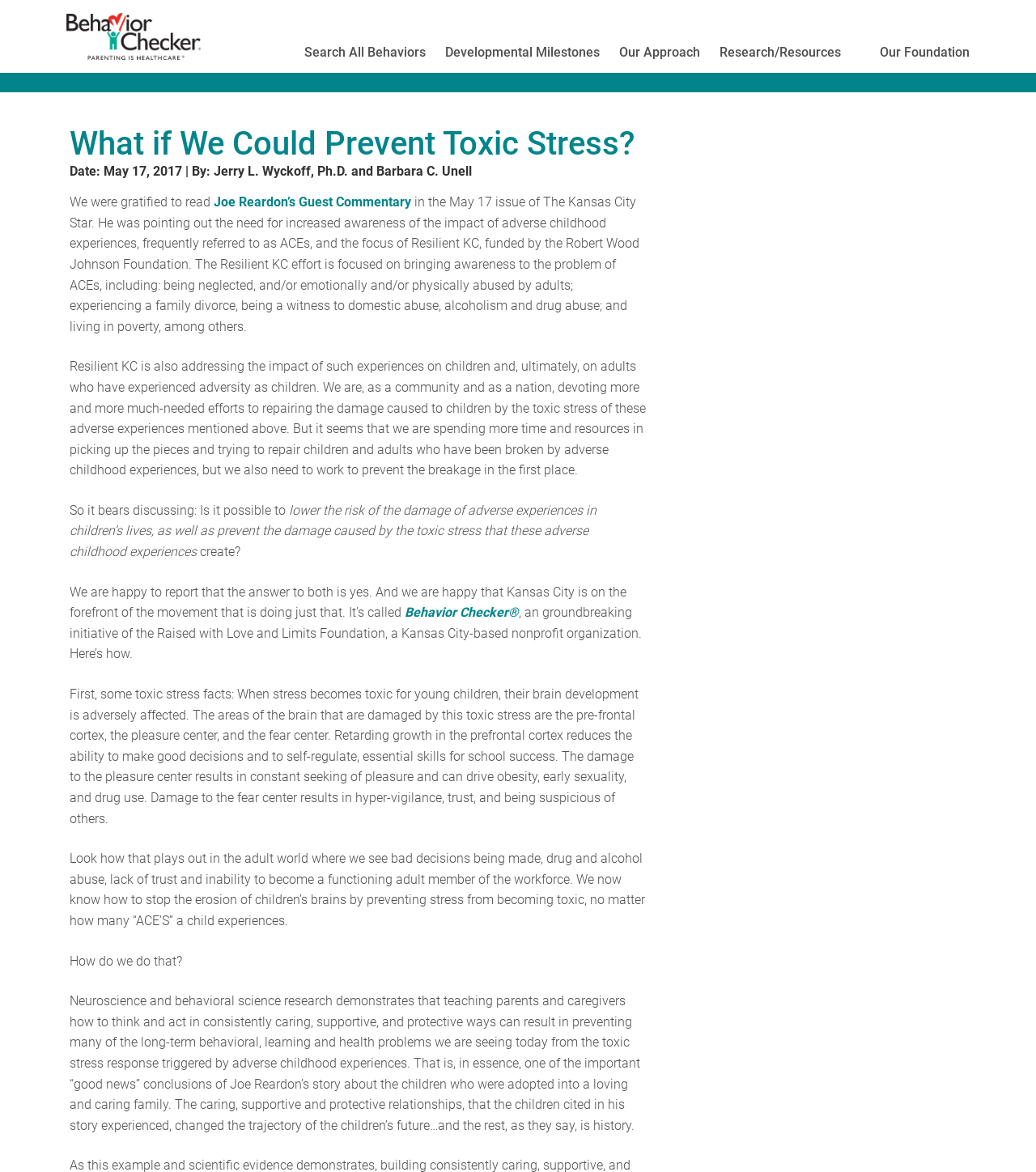Explain the webpage's layout and main content in detail.

The webpage is about preventing toxic stress in children, with a focus on the Behavior Checker initiative. At the top, there are six links to different sections of the website, including "Search All Behaviors", "Developmental Milestones", and "Our Approach". Below these links, there is a heading that reads "What if We Could Prevent Toxic Stress?" followed by a date and author information.

The main content of the page is a long article that discusses the impact of adverse childhood experiences (ACEs) on children's brain development and behavior. The article cites a guest commentary by Joe Reardon and discusses the Resilient KC effort, which aims to raise awareness about ACEs and their effects. The article then shifts its focus to the importance of preventing toxic stress in children, rather than just repairing the damage after it has occurred.

Throughout the article, there are several paragraphs of text that explain the effects of toxic stress on children's brains, including damage to the pre-frontal cortex, pleasure center, and fear center. The article also discusses how teaching parents and caregivers to think and act in consistently caring, supportive, and protective ways can prevent many of the long-term problems associated with ACEs.

There is one link to "Behavior Checker" within the article, which is an initiative of the Raised with Love and Limits Foundation. The article concludes by discussing the importance of preventing toxic stress and the potential for positive change.